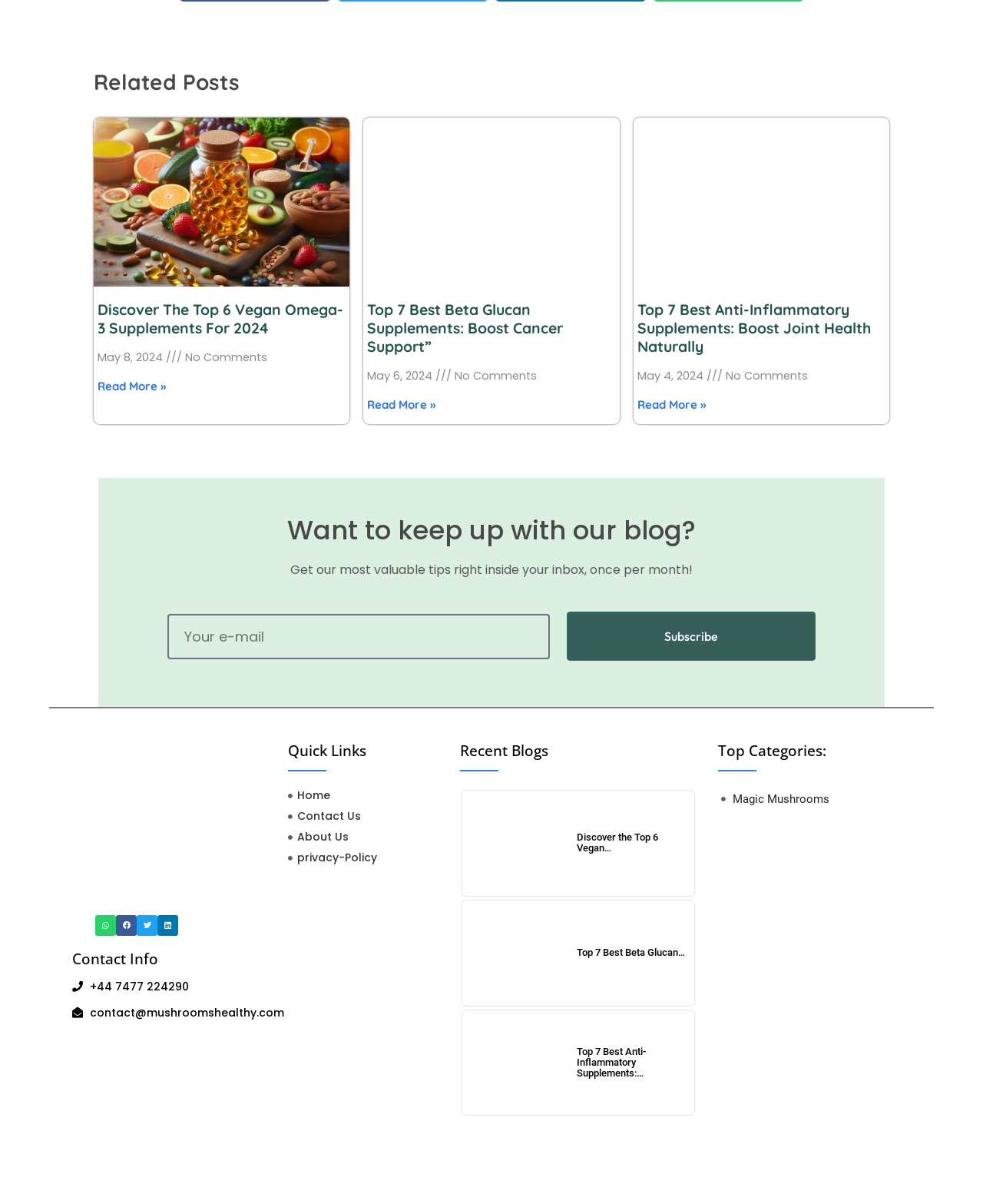What is the contact email address?
Analyze the screenshot and provide a detailed answer to the question.

I looked at the contact information section and found the email address listed as 'contact@mushroomshealthy.com'.